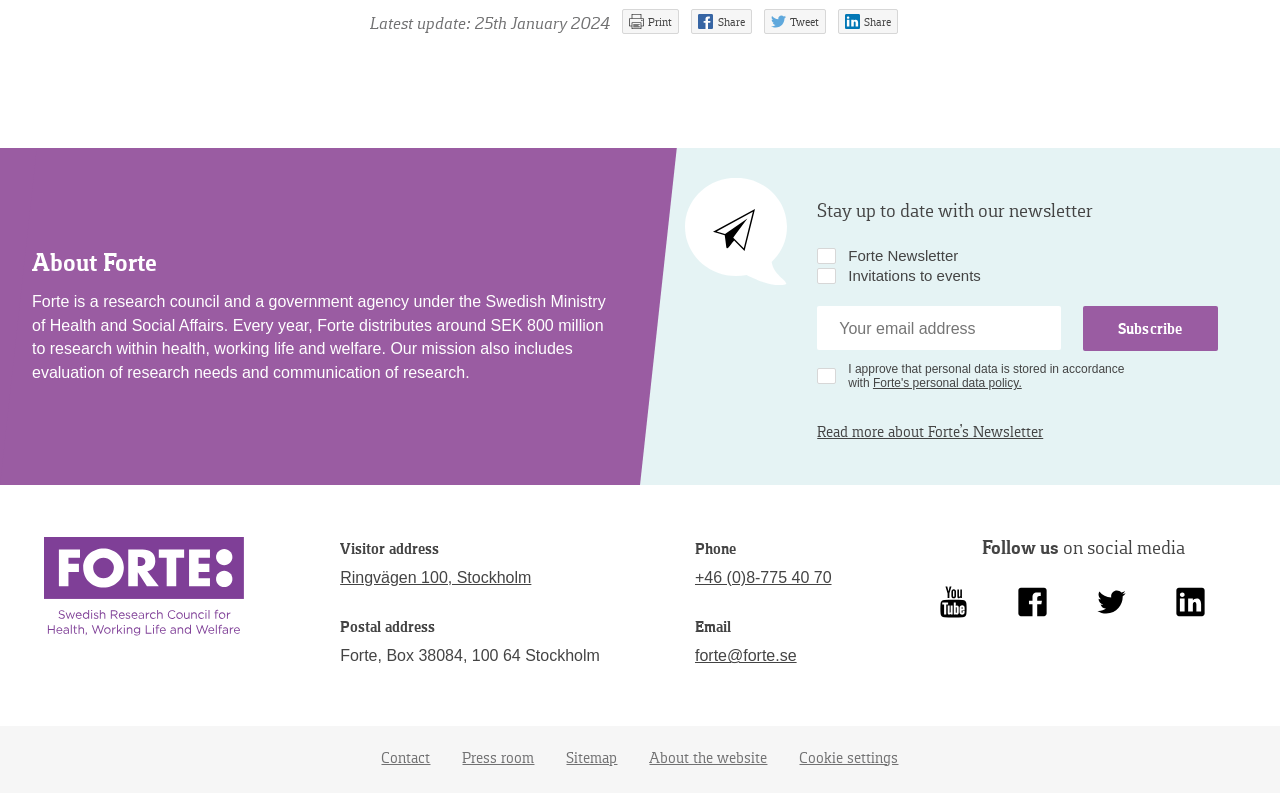Please provide the bounding box coordinates for the element that needs to be clicked to perform the instruction: "Subscribe to the newsletter". The coordinates must consist of four float numbers between 0 and 1, formatted as [left, top, right, bottom].

[0.638, 0.386, 0.951, 0.442]